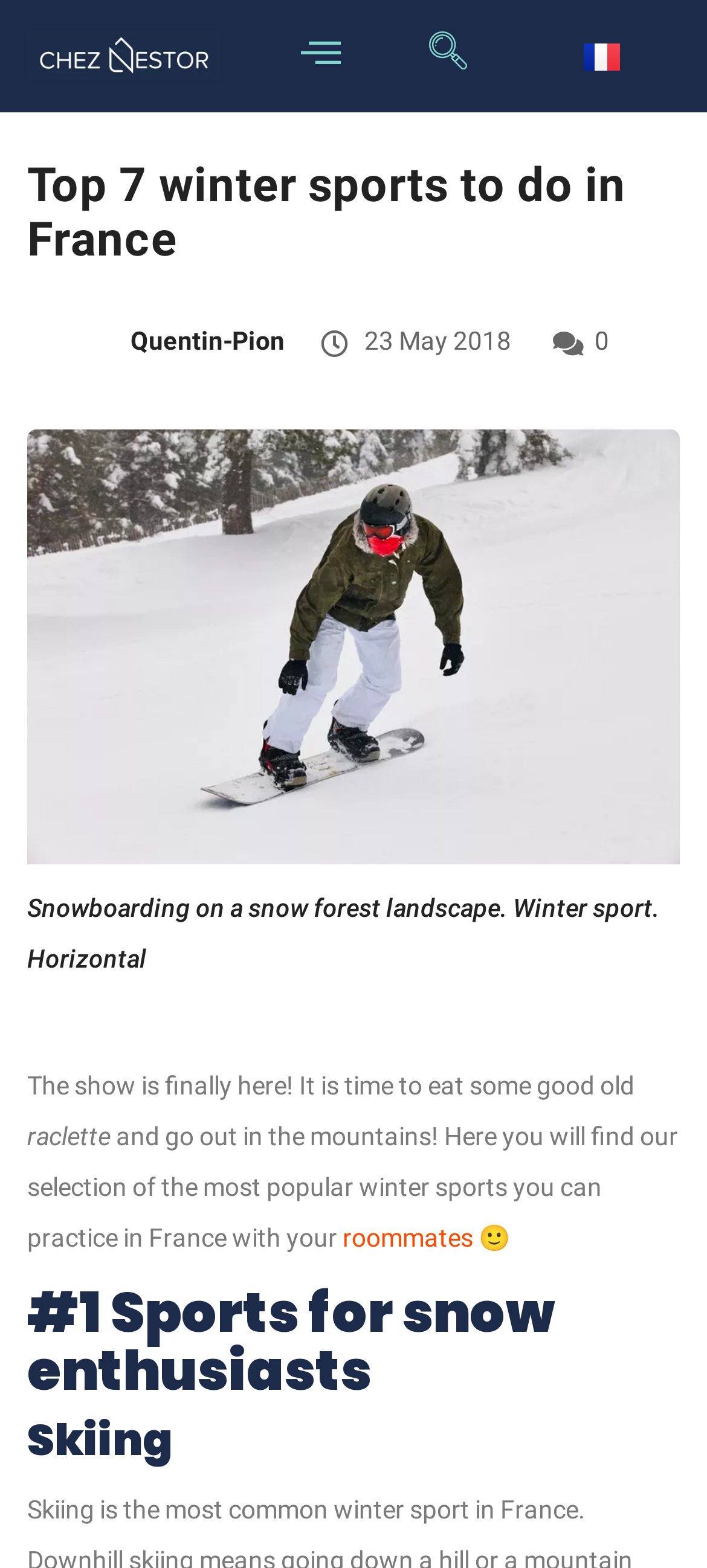Please answer the following question using a single word or phrase: 
What is the first winter sport mentioned in the article?

Skiing